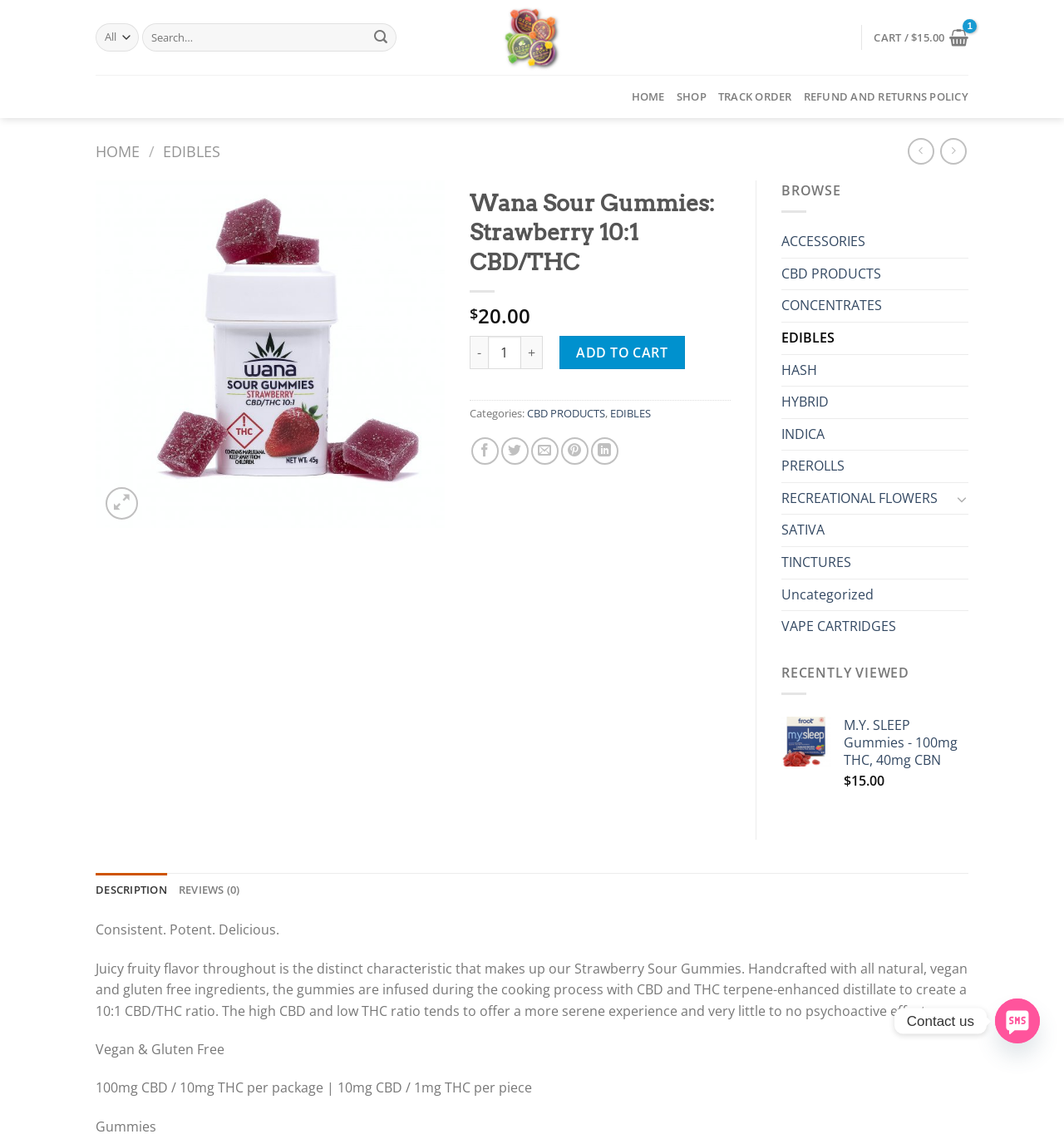Locate the bounding box for the described UI element: "parent_node: Search for: name="s" placeholder="Search…"". Ensure the coordinates are four float numbers between 0 and 1, formatted as [left, top, right, bottom].

[0.134, 0.021, 0.373, 0.045]